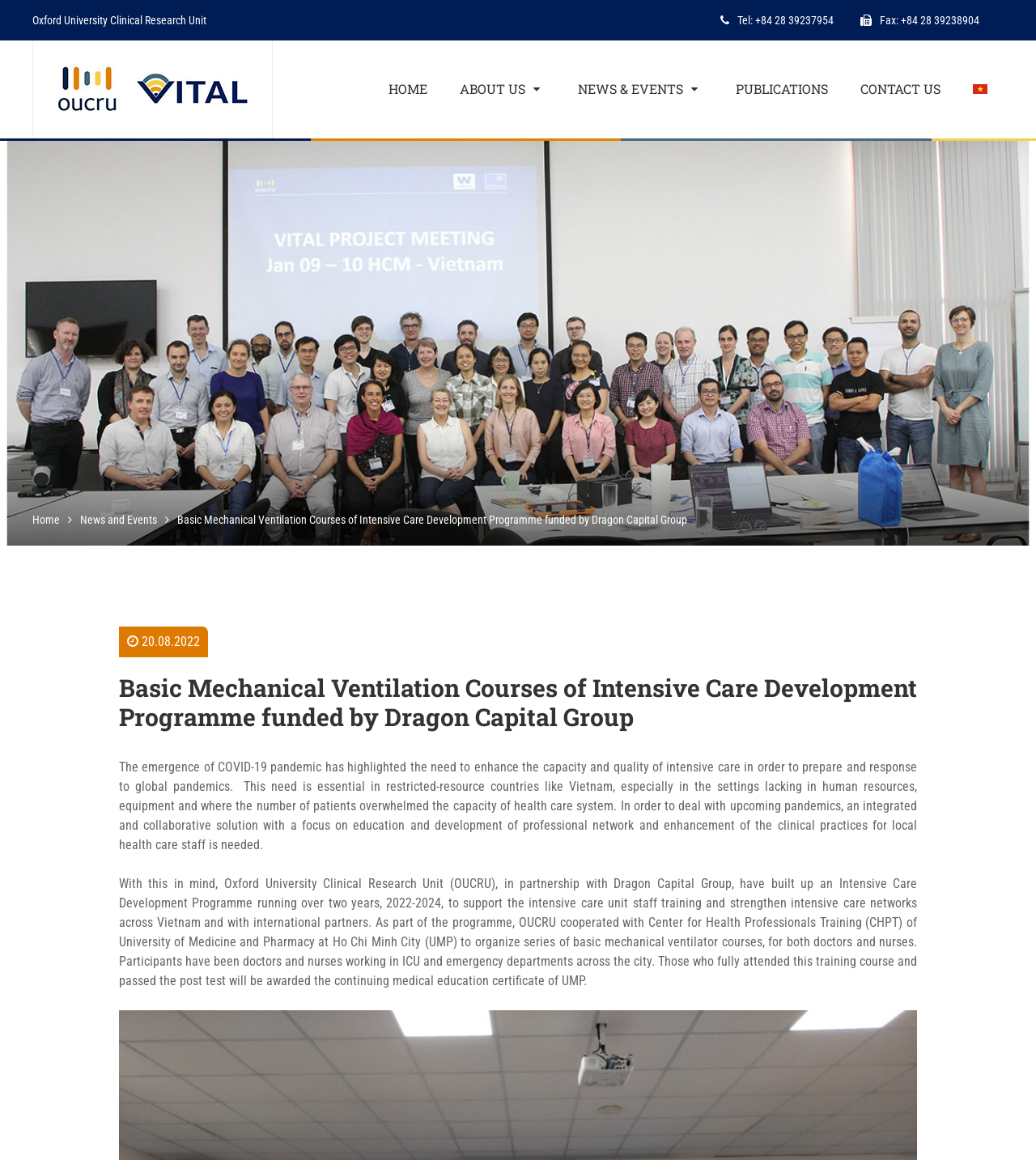What is the name of the organization?
Provide a well-explained and detailed answer to the question.

I found the answer by looking at the top-left corner of the webpage, where it says 'Oxford University Clinical Research Unit' in a static text element.